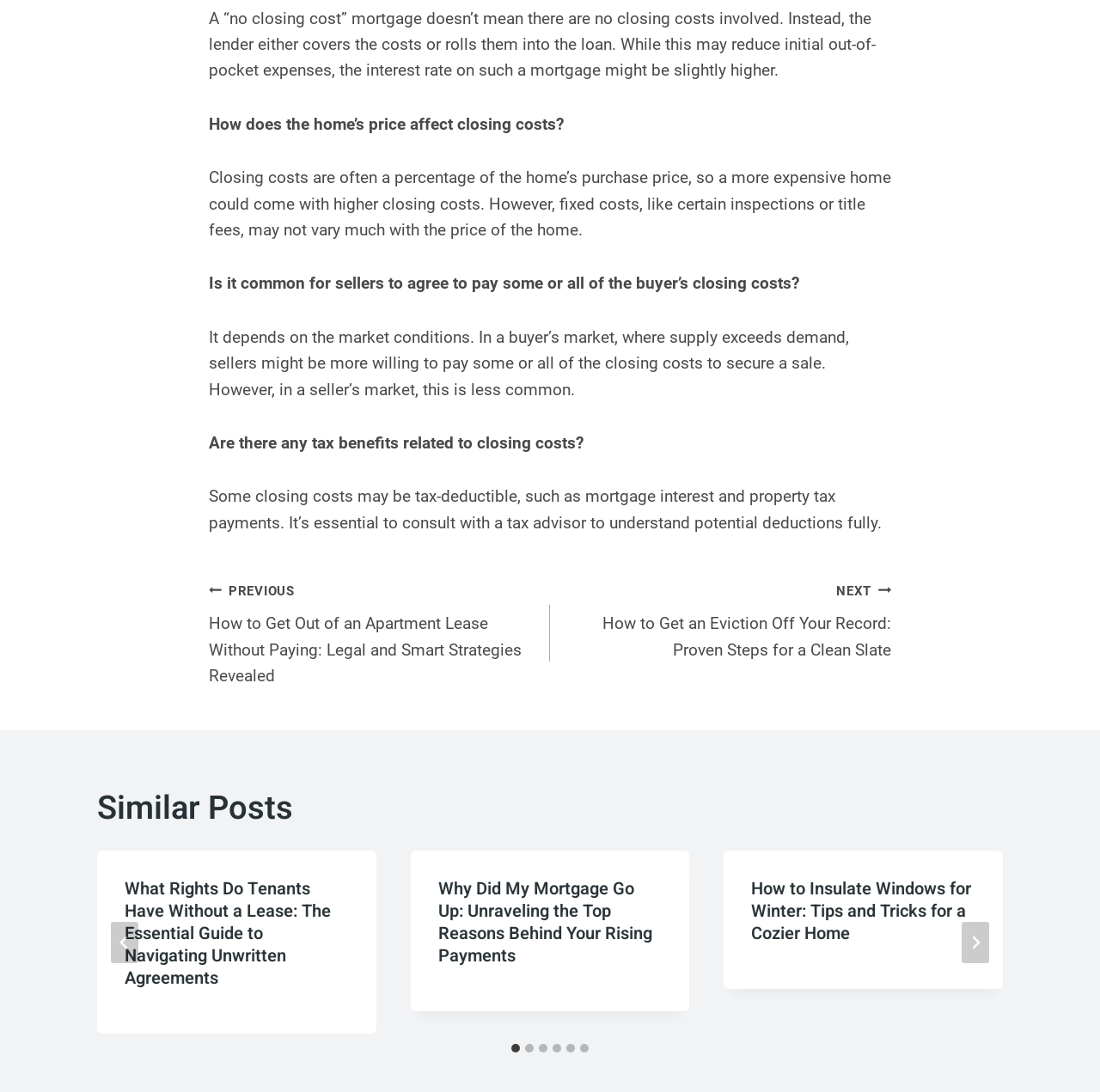What is the relationship between the home's price and closing costs?
Answer the question with a single word or phrase by looking at the picture.

Closing costs are often a percentage of the home's price